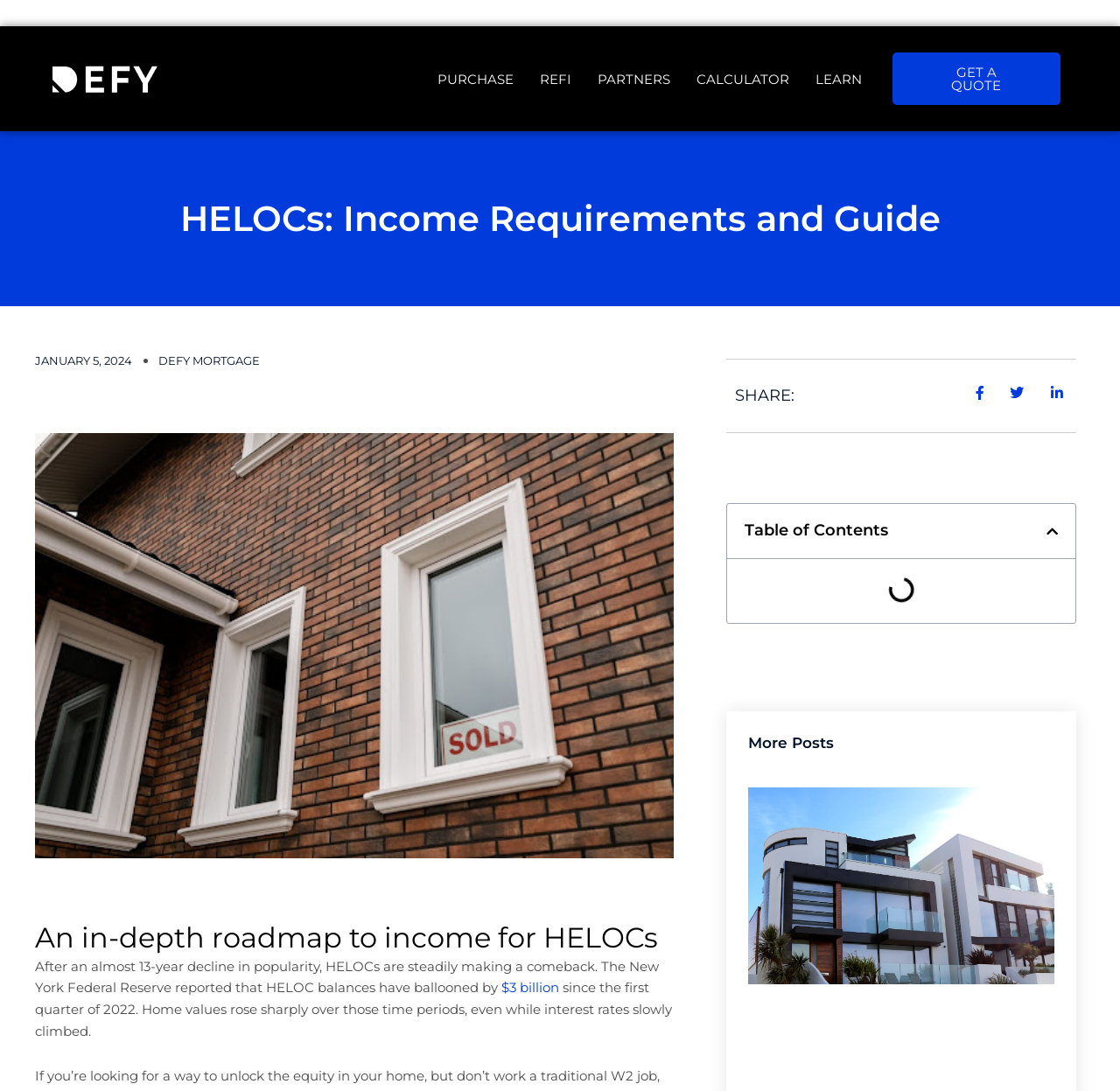What is the purpose of the 'CALCULATOR' link?
Look at the image and provide a detailed response to the question.

The 'CALCULATOR' link is likely a tool for users to calculate their HELOC options or loan amounts, allowing them to make informed decisions about unlocking the equity in their homes.